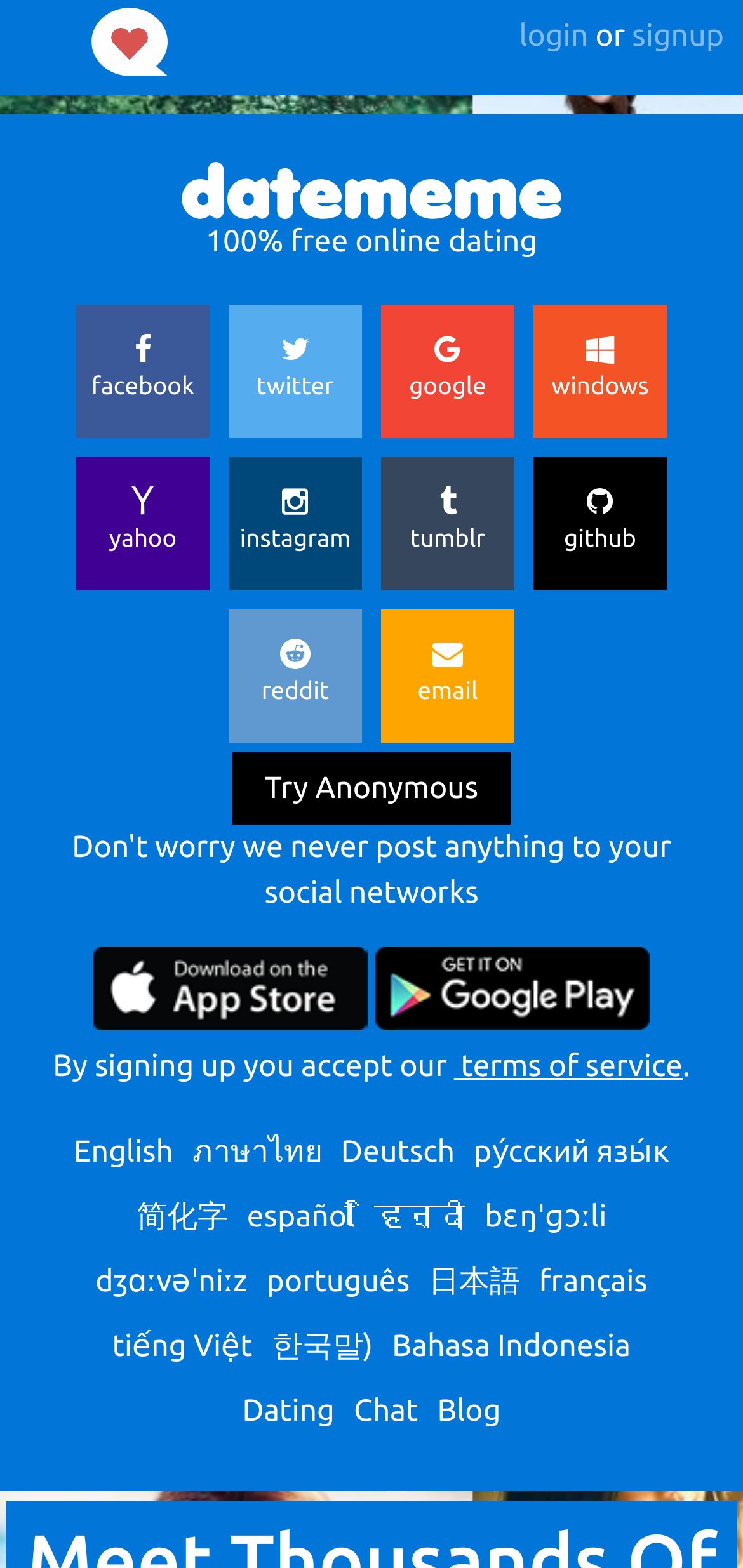How many social media links are available?
Offer a detailed and exhaustive answer to the question.

The social media links can be found in the LayoutTable element with the bounding box coordinates [0.064, 0.188, 0.936, 0.48]. There are 8 links, including Facebook, Twitter, Google, Windows, Yahoo, Instagram, Tumblr, and GitHub.